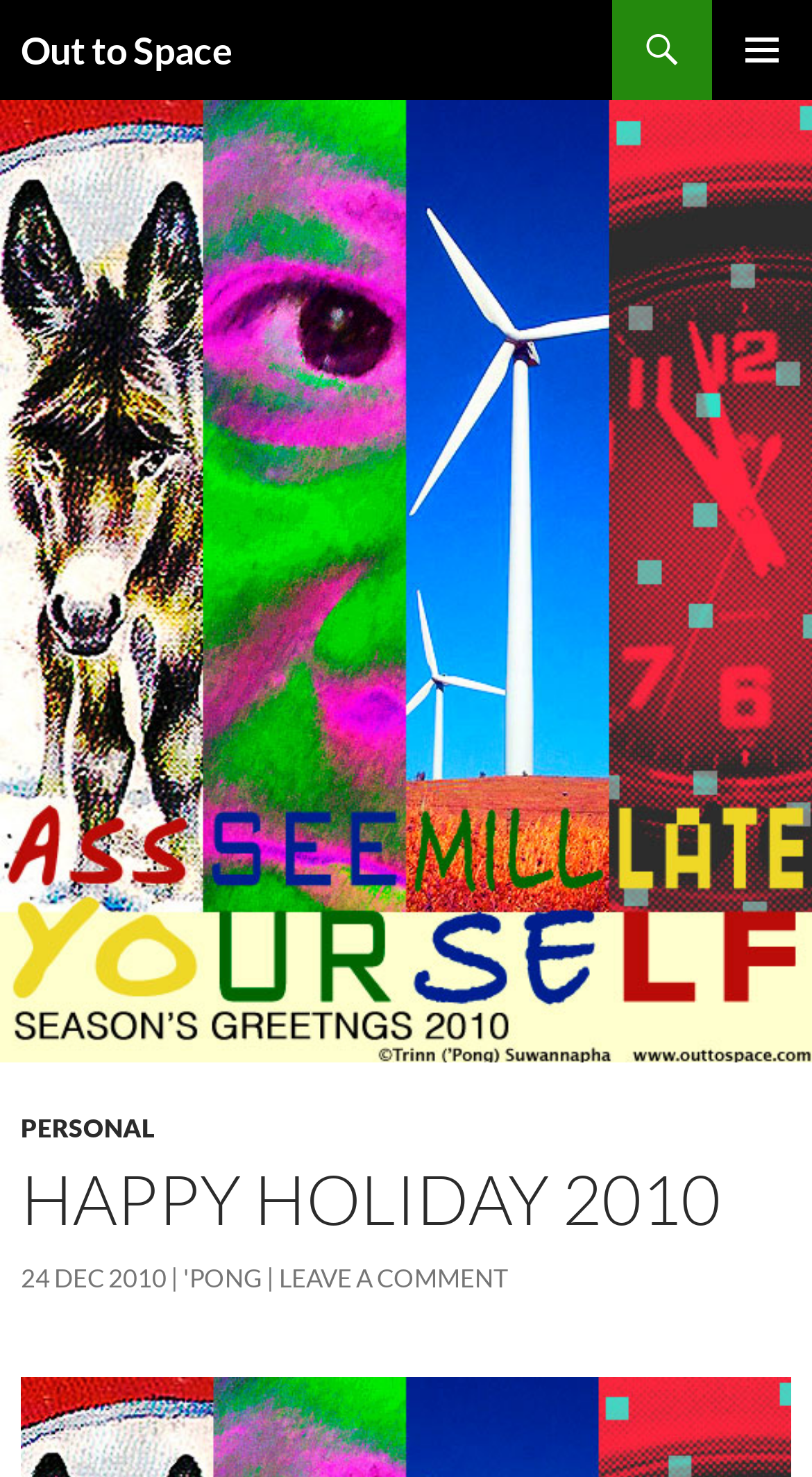Answer the question in a single word or phrase:
What is the purpose of the button?

PRIMARY MENU